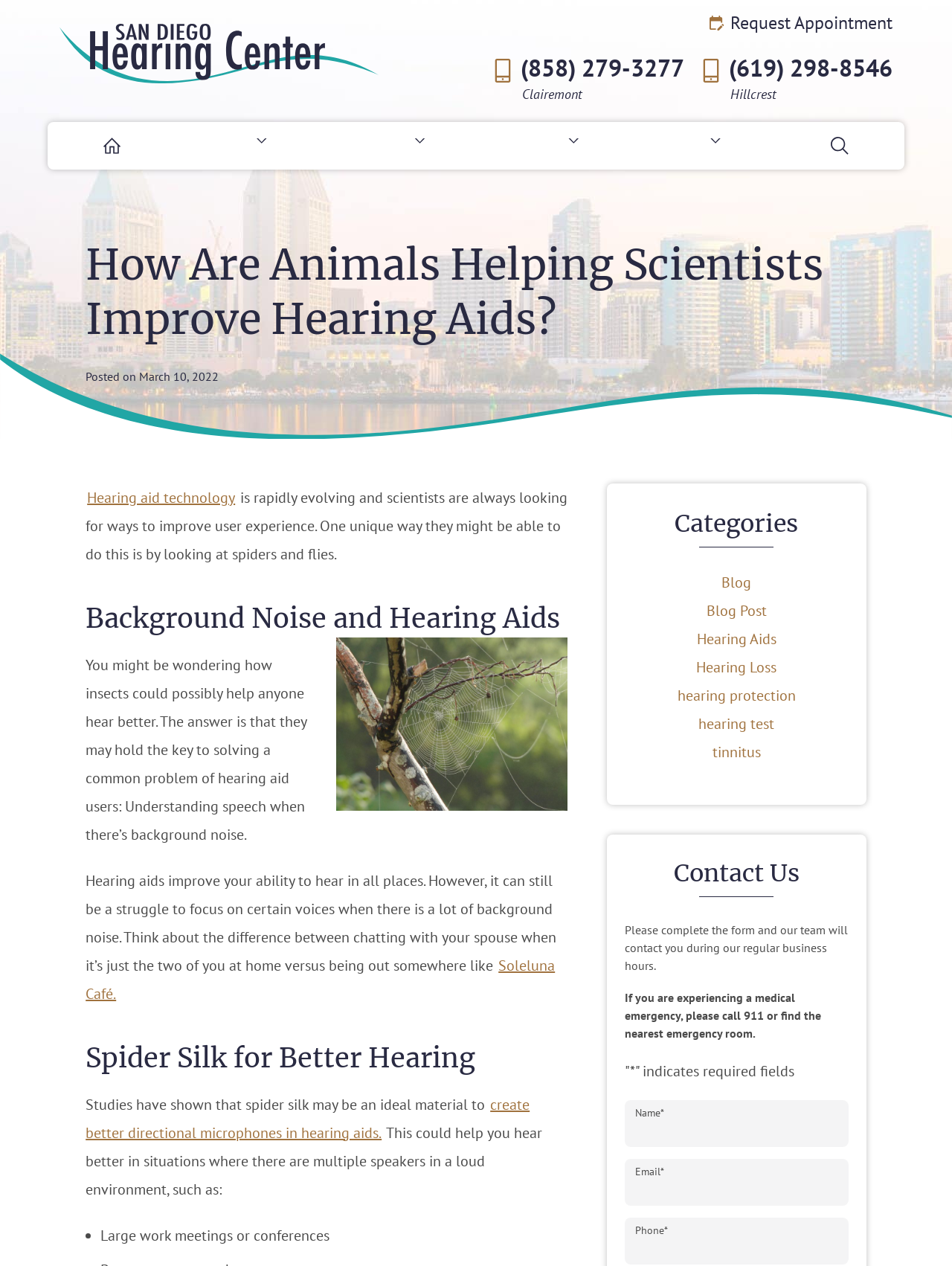Locate the bounding box coordinates of the element I should click to achieve the following instruction: "Click the 'San Diego Hearing Center Home' link".

[0.062, 0.019, 0.398, 0.066]